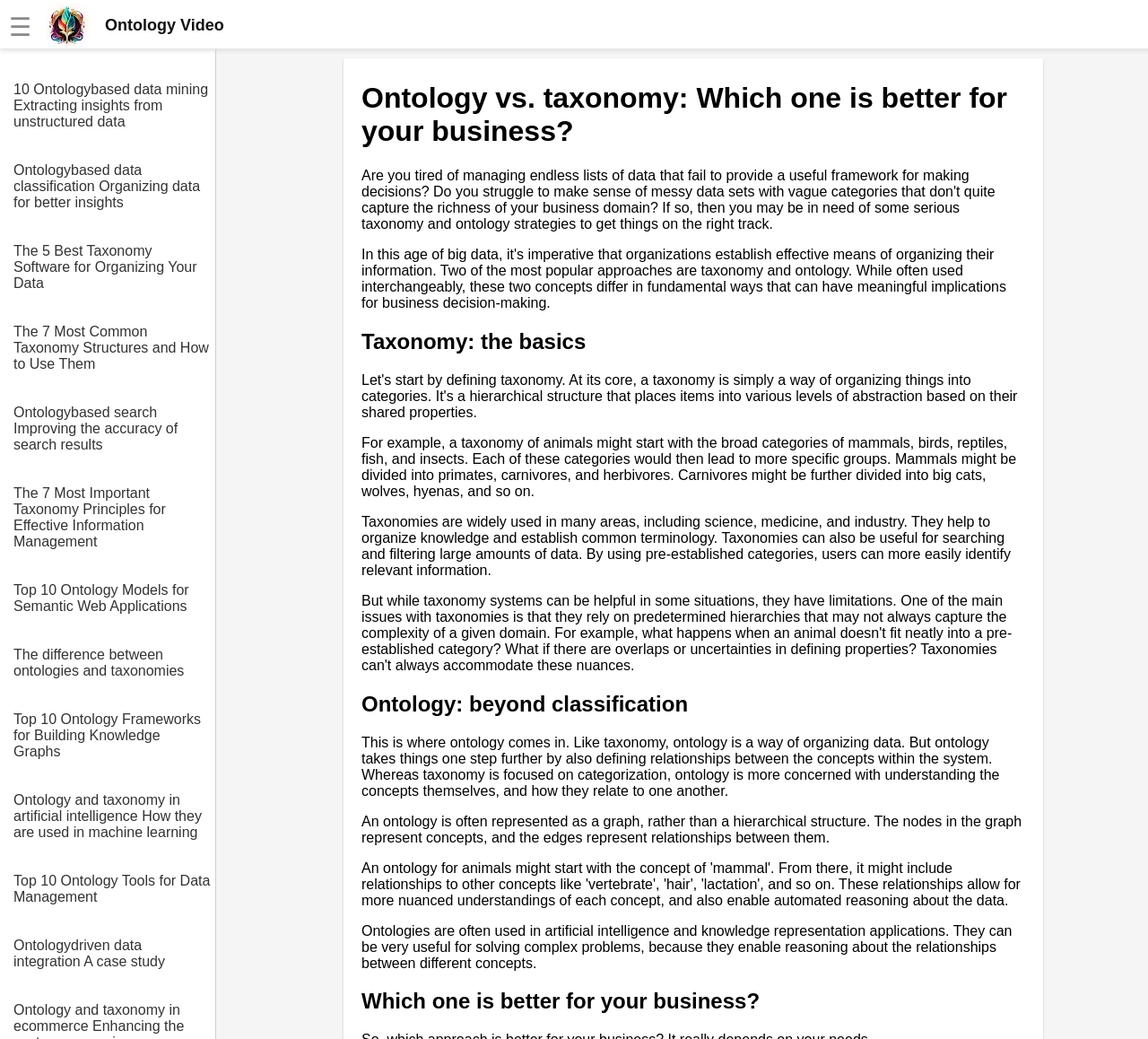What is the focus of ontology?
Please answer the question as detailed as possible based on the image.

I inferred this answer by reading the text under the 'Ontology: beyond classification' heading, which explains that ontology is concerned with understanding the concepts themselves and how they relate to one another, whereas taxonomy is focused on categorization.